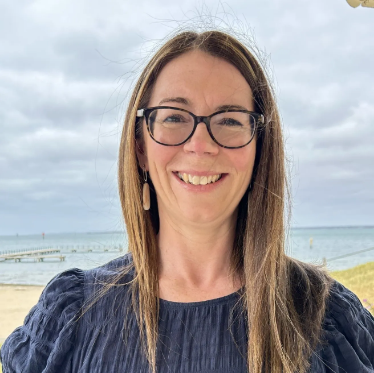What is the color of Amy's top? Examine the screenshot and reply using just one word or a brief phrase.

Dark